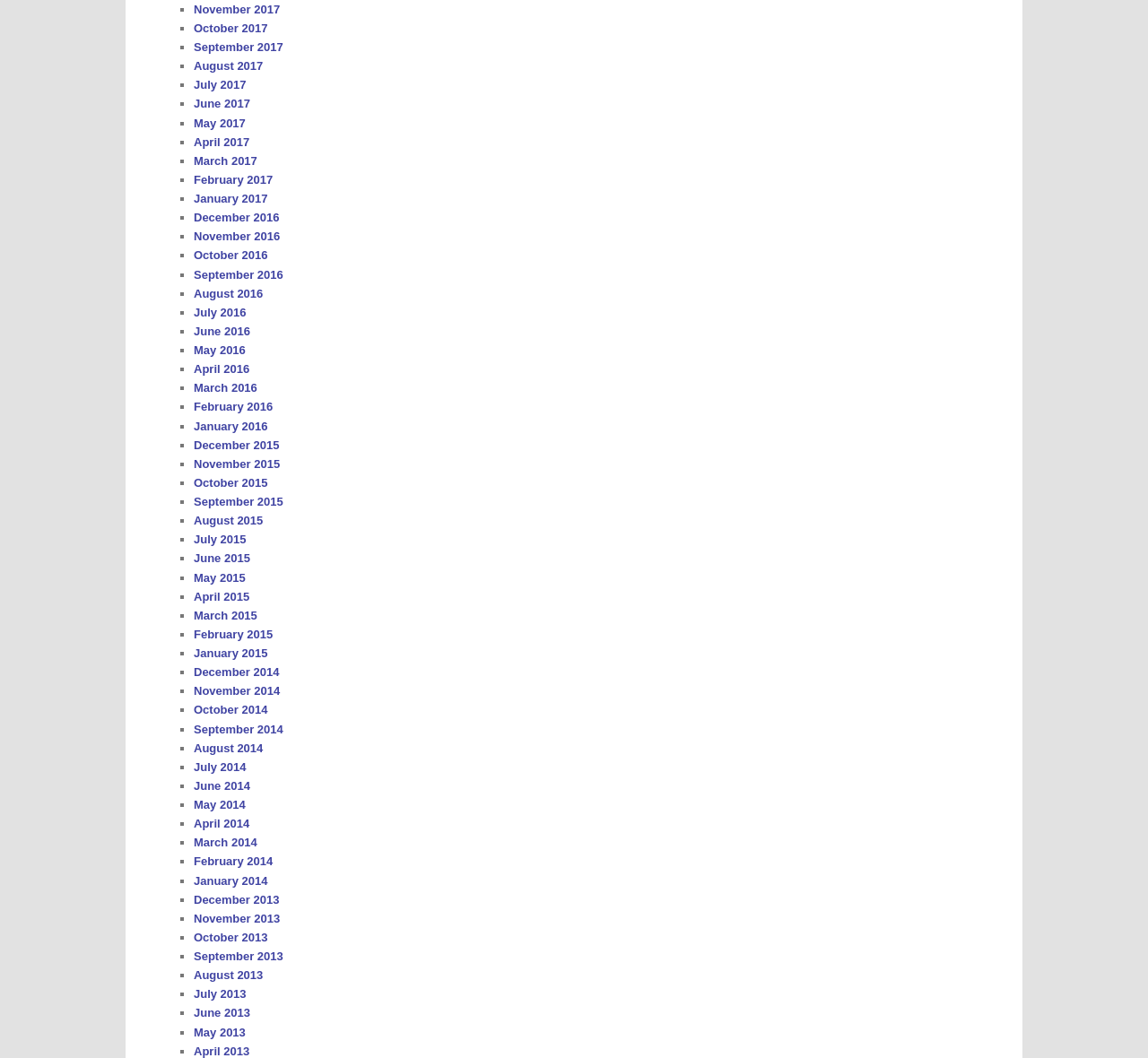Provide a one-word or short-phrase answer to the question:
How many months are listed?

24